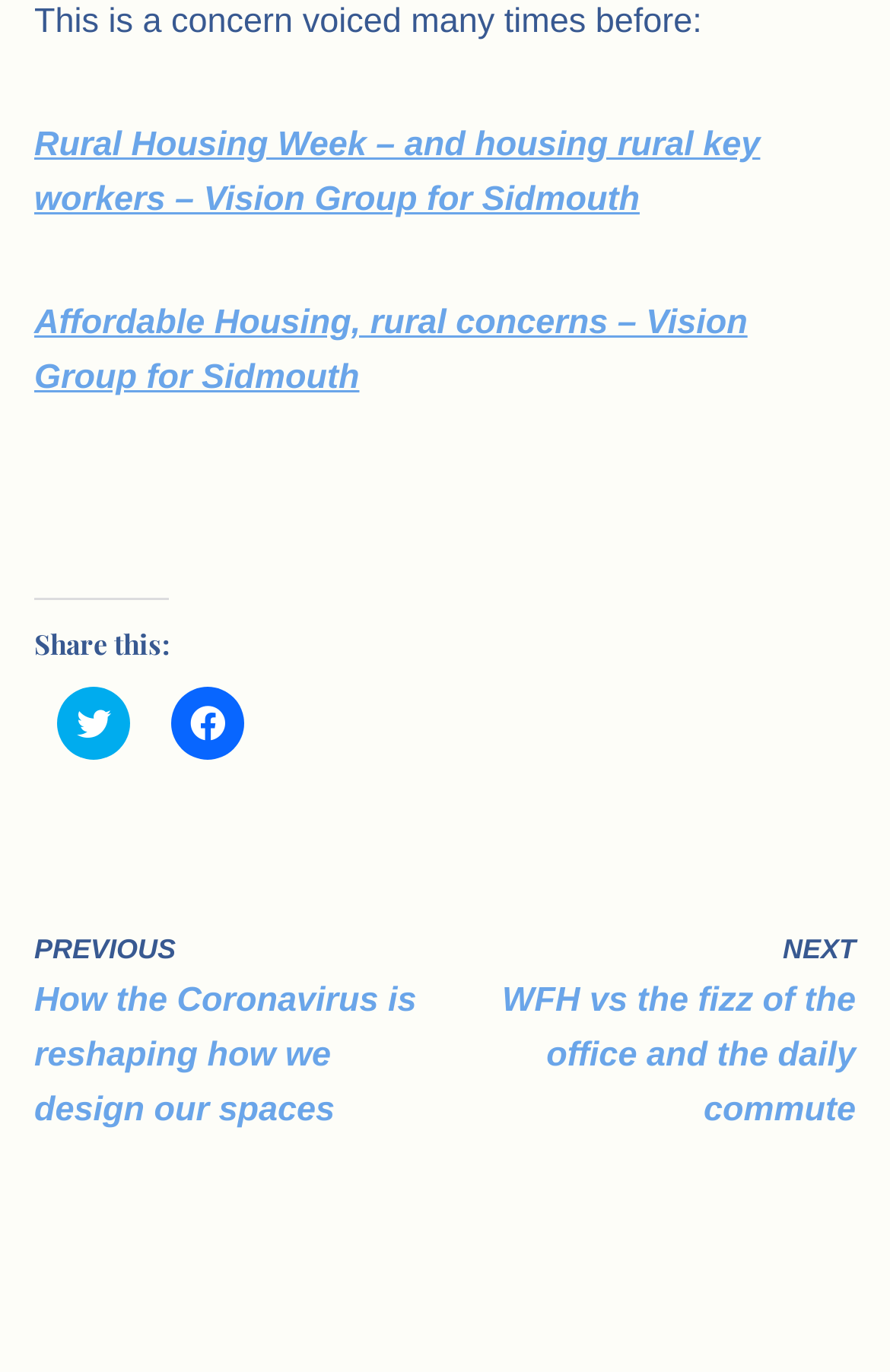What is the topic of the previous article?
Kindly offer a comprehensive and detailed response to the question.

The previous article link has the text 'PREVIOUS How the Coronavirus is reshaping how we design our spaces', so the topic of the previous article is the Coronavirus.